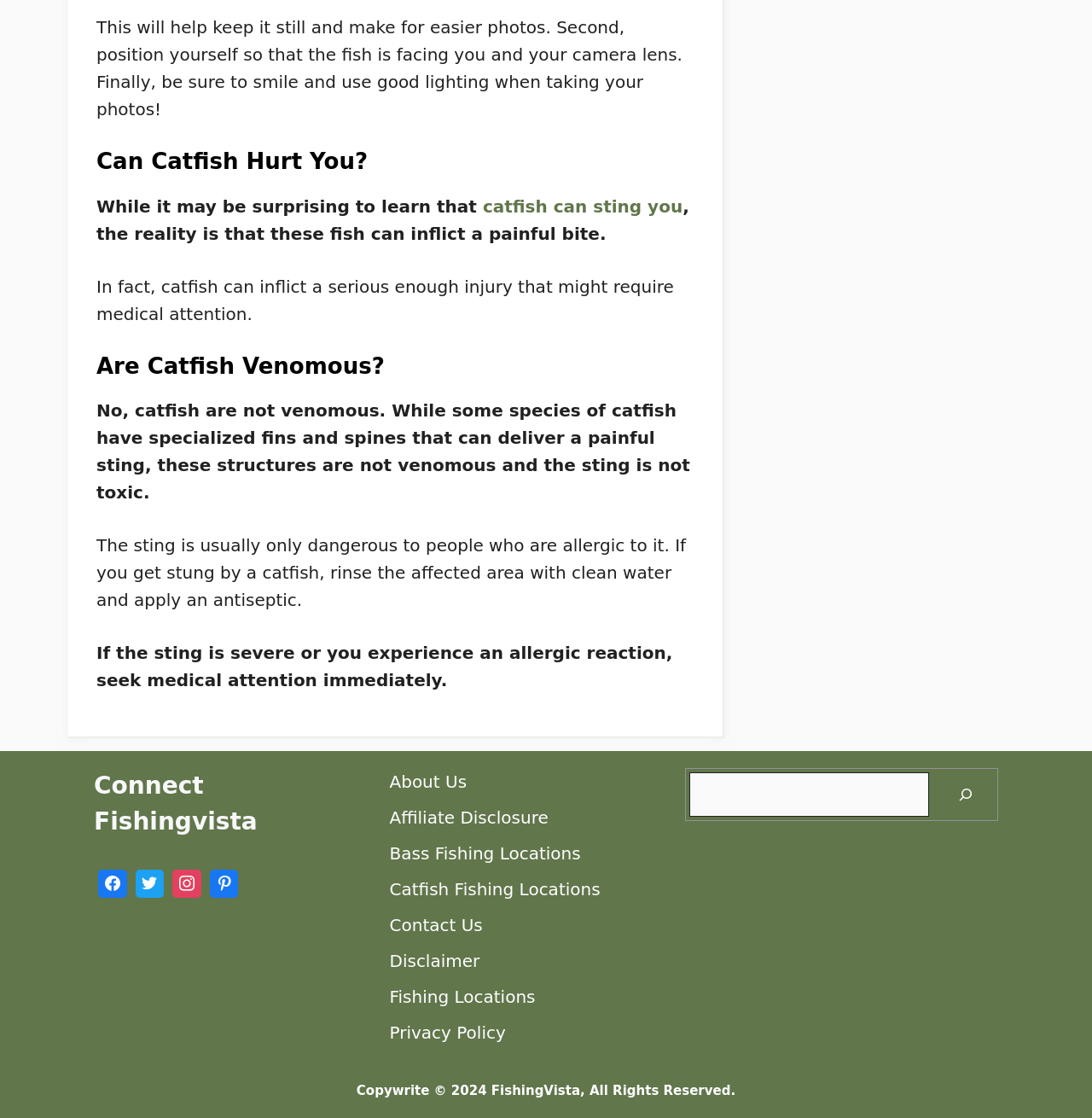Answer the question using only one word or a concise phrase: What is the name of the website?

FishingVista